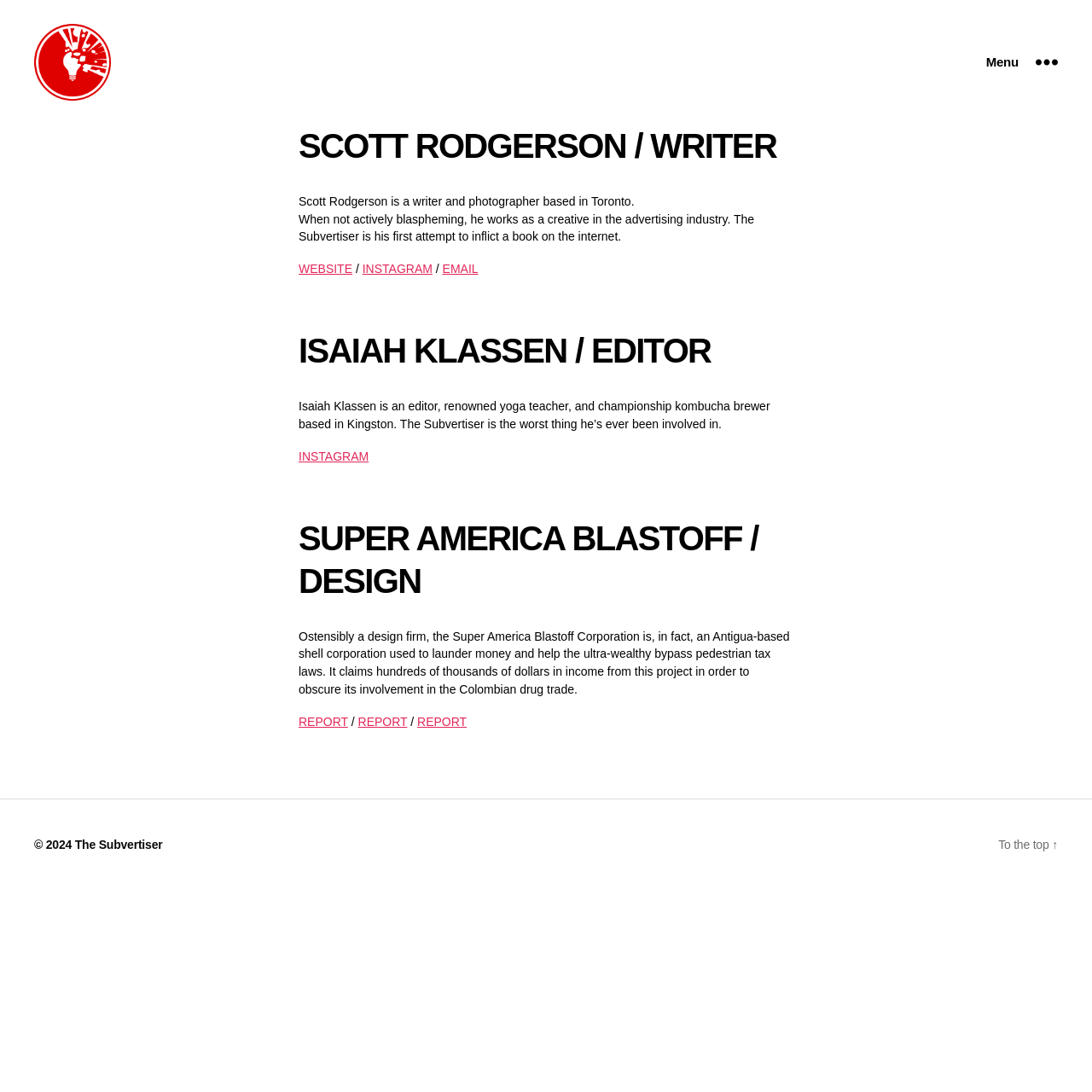Who is the editor involved in this project?
Give a detailed response to the question by analyzing the screenshot.

I found this information by looking at the article section of the webpage, where I saw a heading 'ISAIAH KLASSEN / EDITOR' followed by a static text describing him as an editor.